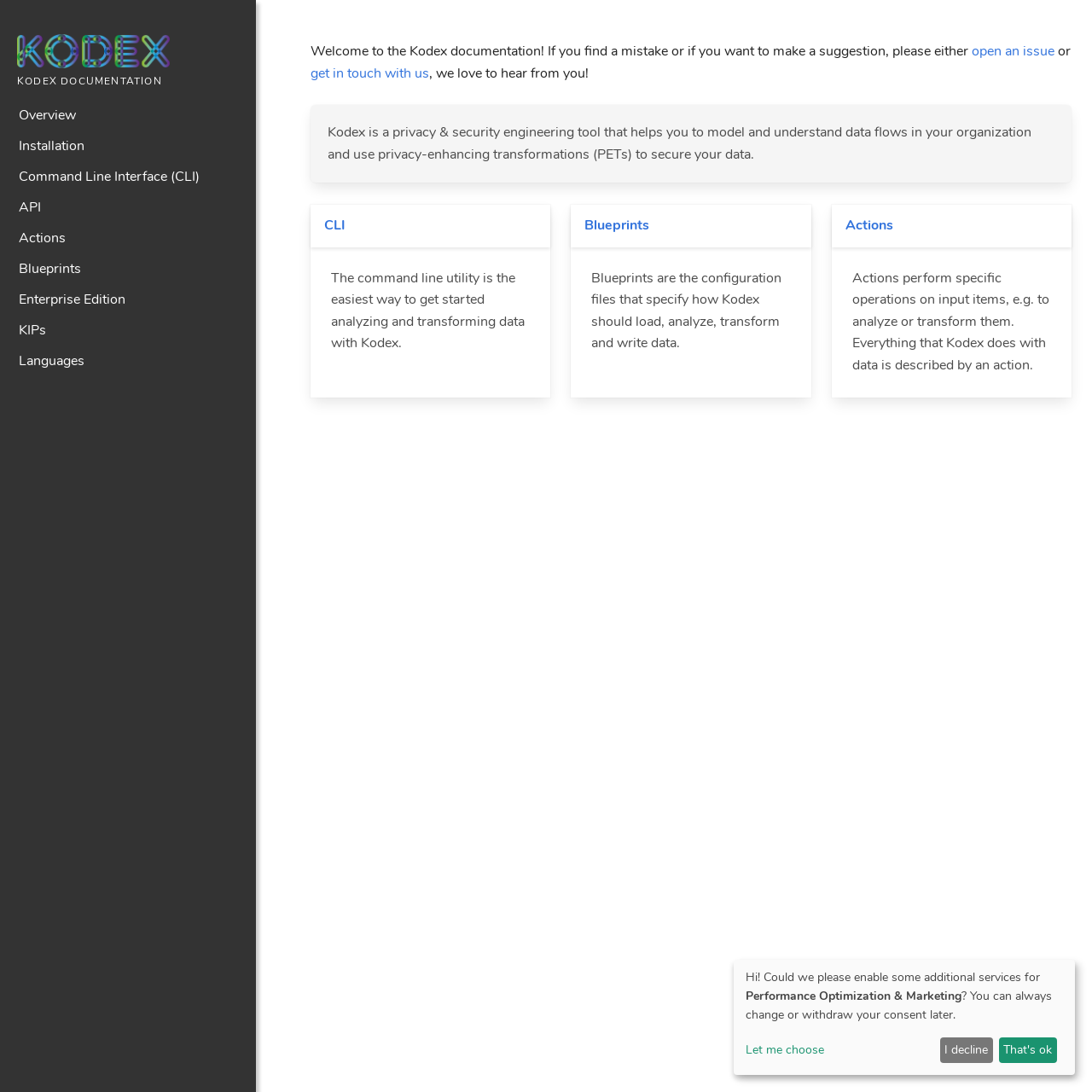Pinpoint the bounding box coordinates of the clickable area needed to execute the instruction: "Learn about the Command Line Interface". The coordinates should be specified as four float numbers between 0 and 1, i.e., [left, top, right, bottom].

[0.008, 0.148, 0.219, 0.176]